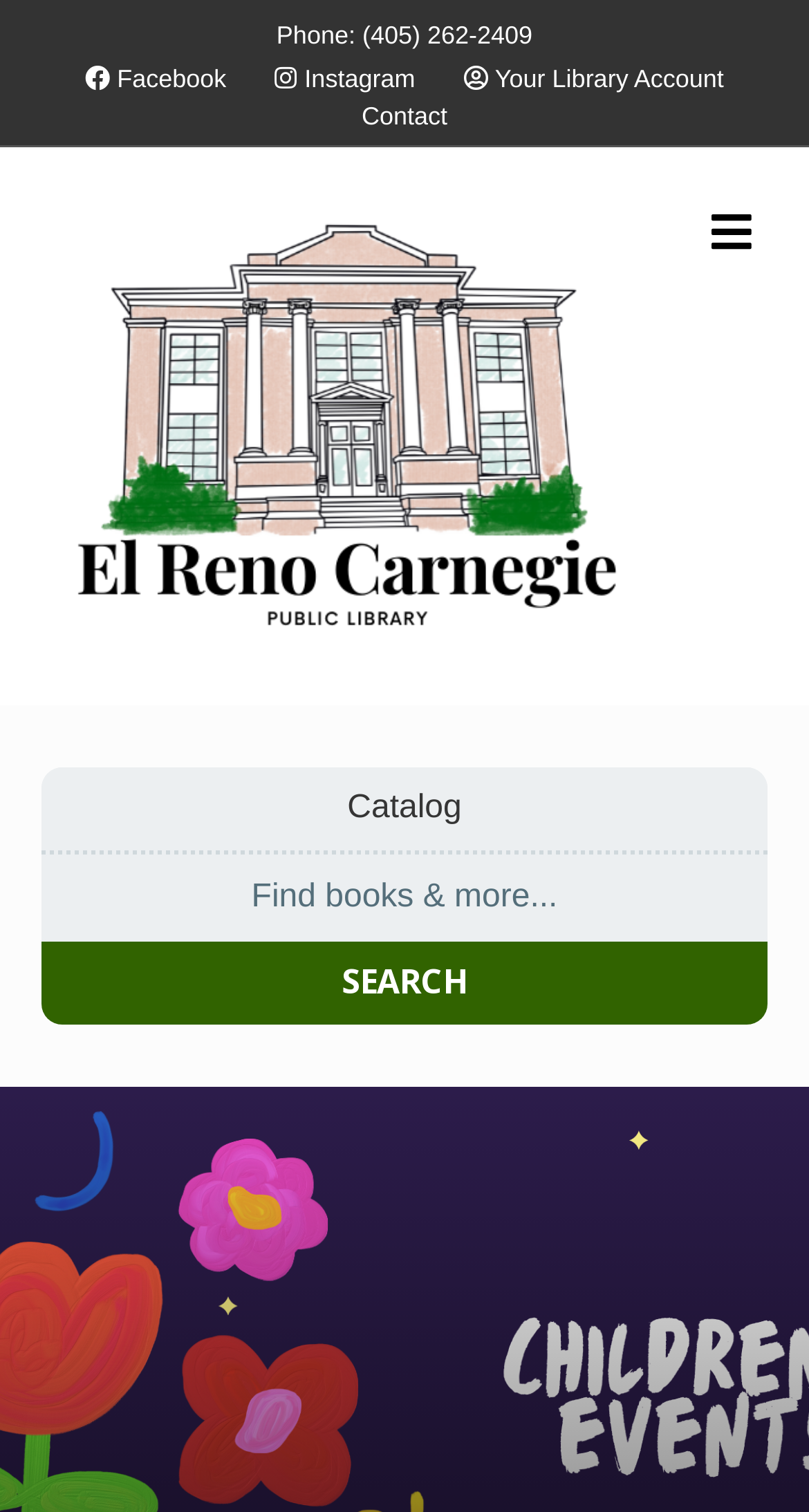What is the purpose of the textbox at the bottom of the page?
Relying on the image, give a concise answer in one word or a brief phrase.

Search catalog